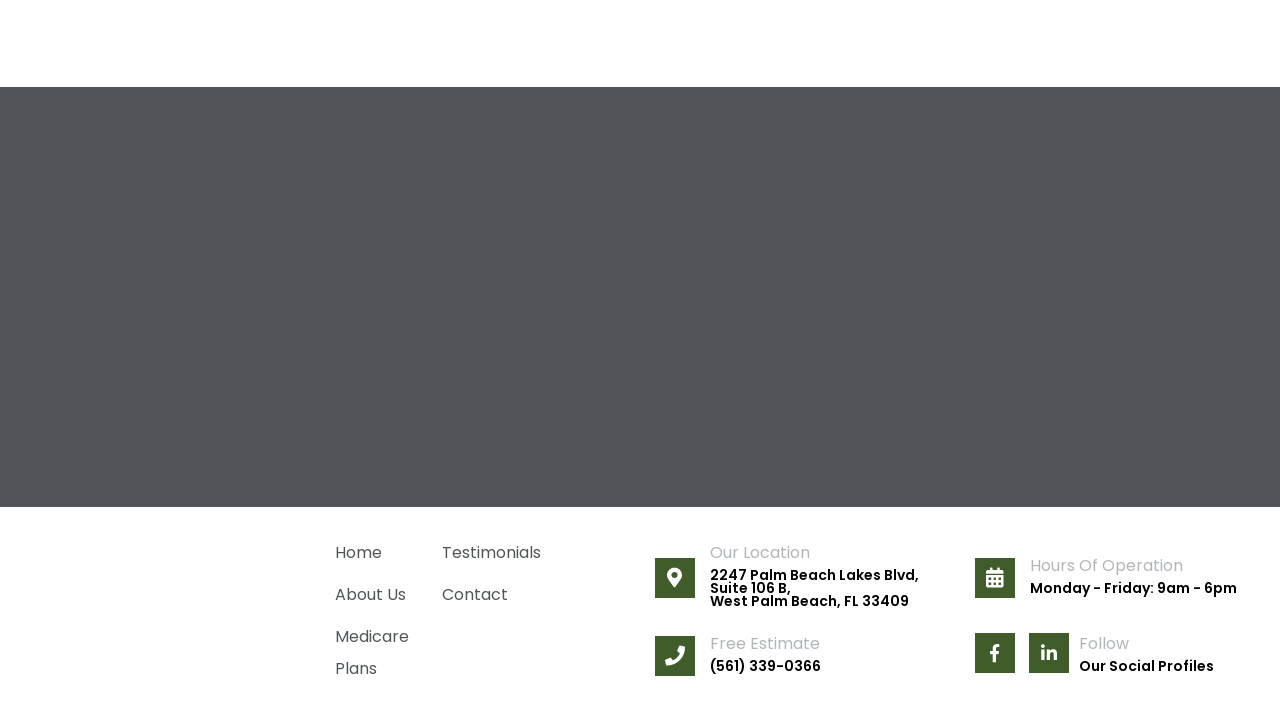What are the hours of operation?
Based on the image, answer the question with as much detail as possible.

The hours of operation can be found in the static text 'Hours Of Operation' and 'Monday - Friday: 9am - 6pm' which are located at the bottom of the webpage.